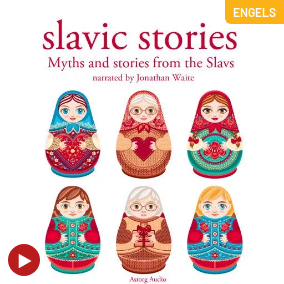Provide a brief response in the form of a single word or phrase:
What is the cultural origin of the dolls?

Russian